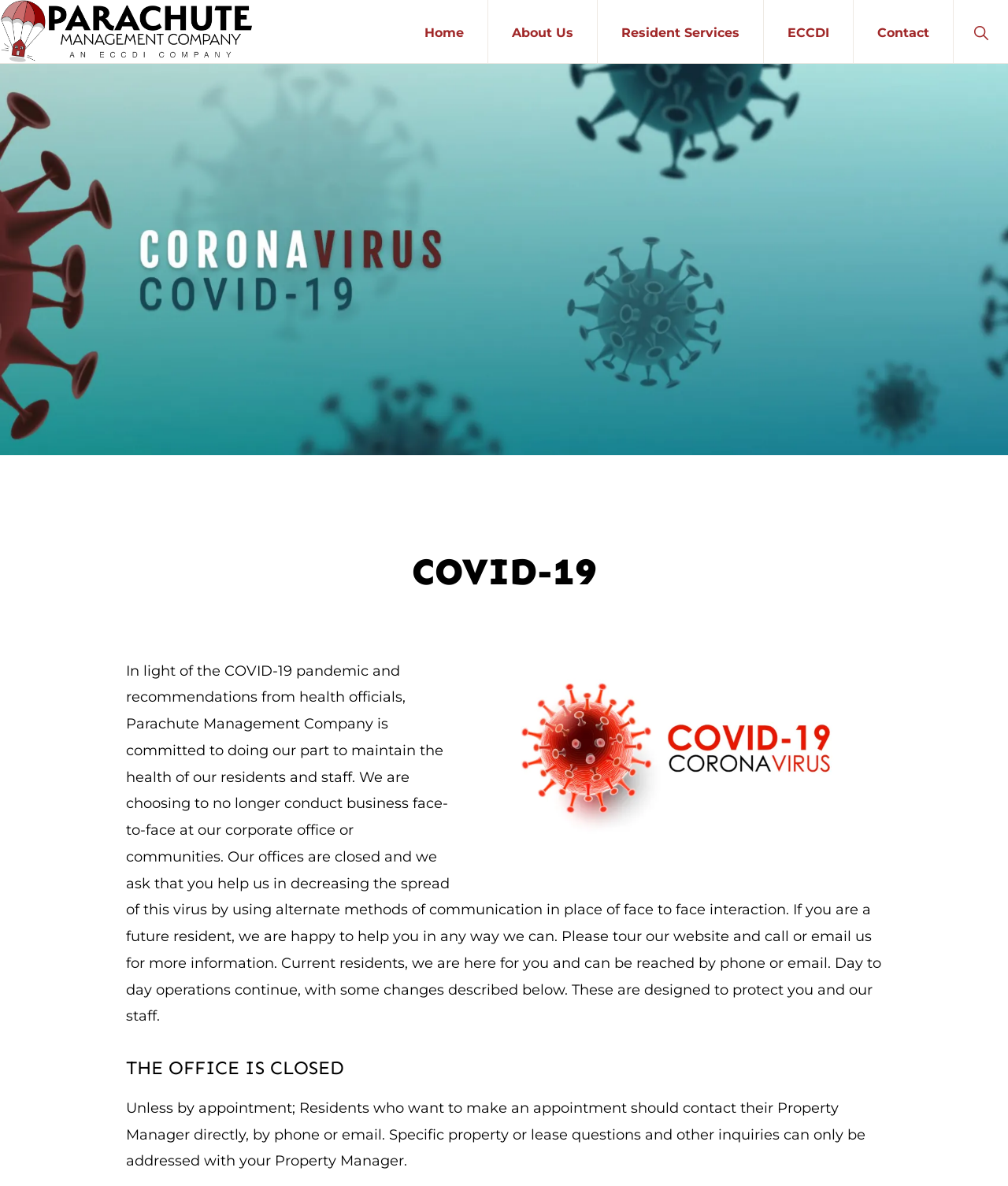Find the bounding box coordinates of the element to click in order to complete this instruction: "Visit Remnant Management". The bounding box coordinates must be four float numbers between 0 and 1, denoted as [left, top, right, bottom].

[0.377, 0.748, 0.623, 0.781]